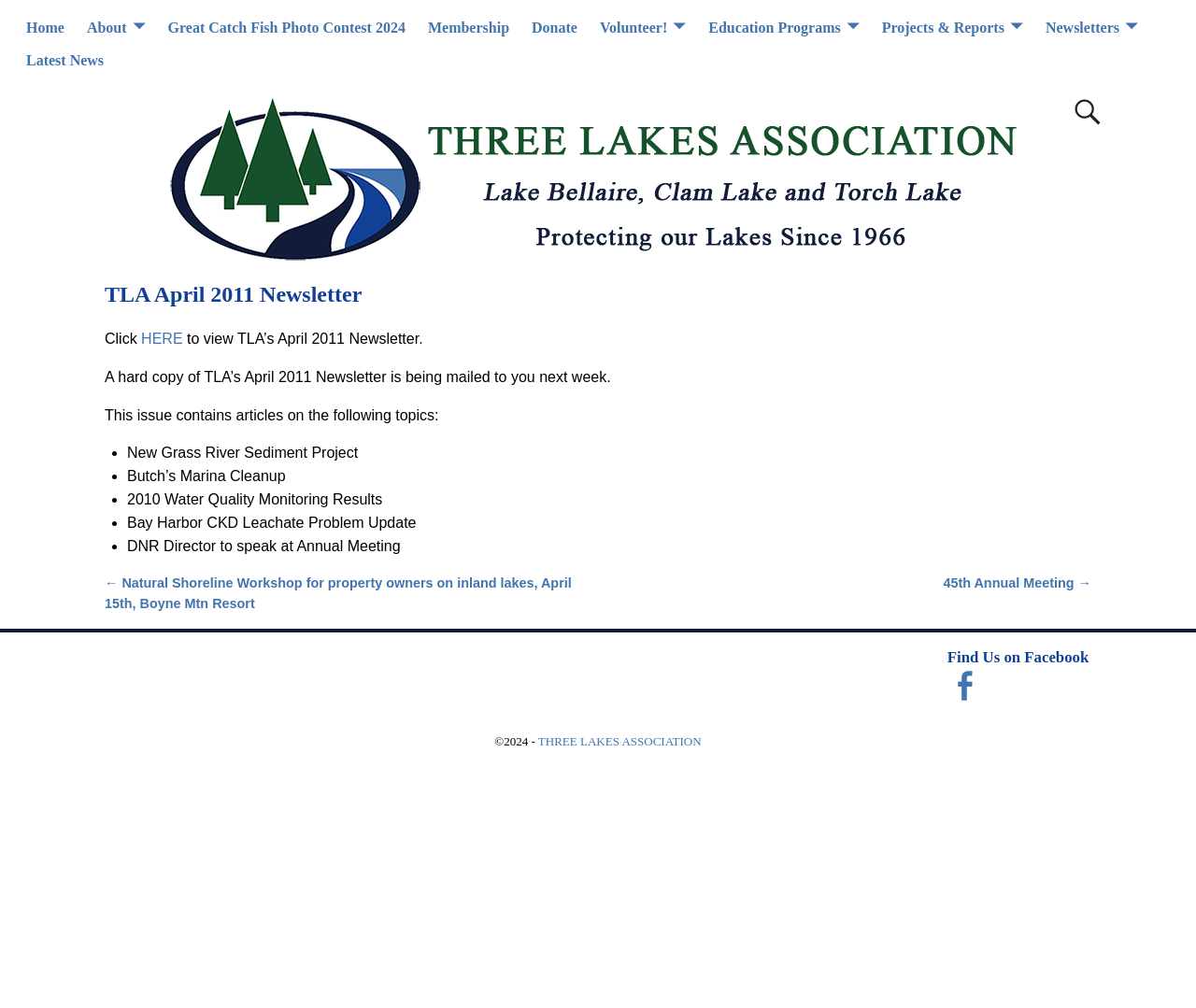Determine the bounding box coordinates of the clickable element necessary to fulfill the instruction: "Go to the Home page". Provide the coordinates as four float numbers within the 0 to 1 range, i.e., [left, top, right, bottom].

[0.012, 0.011, 0.063, 0.044]